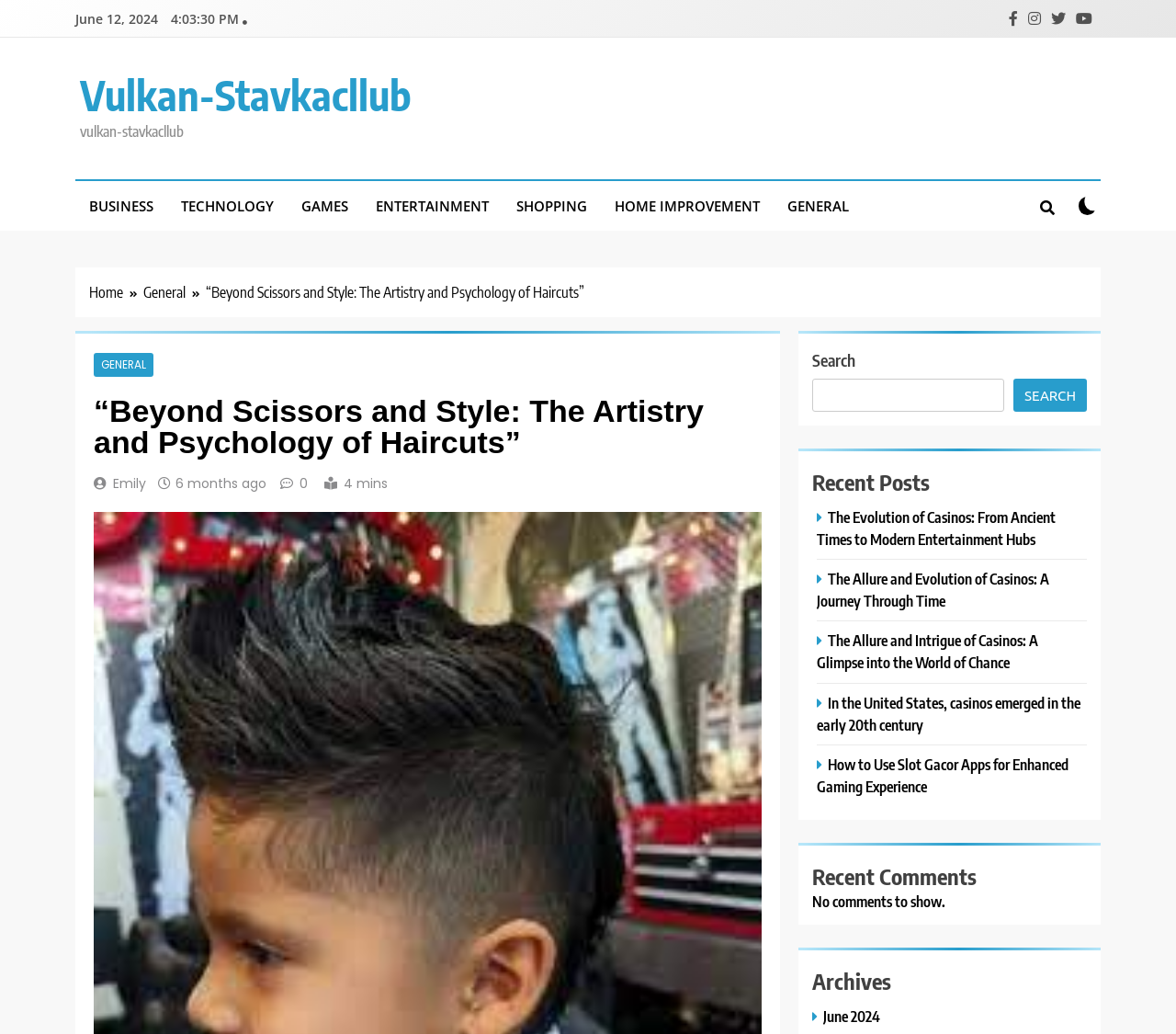Please find the bounding box coordinates in the format (top-left x, top-left y, bottom-right x, bottom-right y) for the given element description. Ensure the coordinates are floating point numbers between 0 and 1. Description: Home Improvement

[0.511, 0.175, 0.658, 0.223]